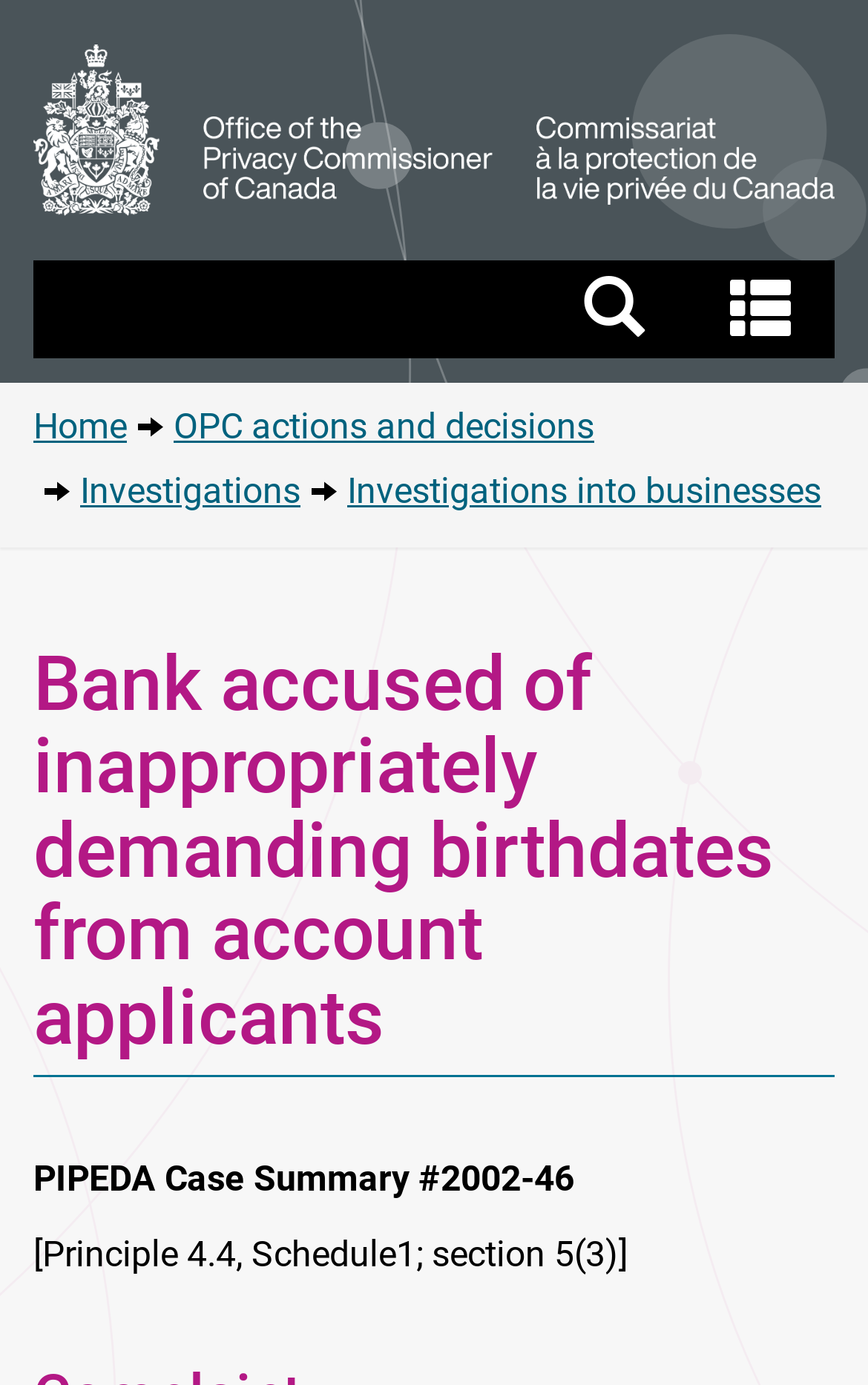Give a one-word or phrase response to the following question: What is the topic of the case summary?

Bank demanding birthdates